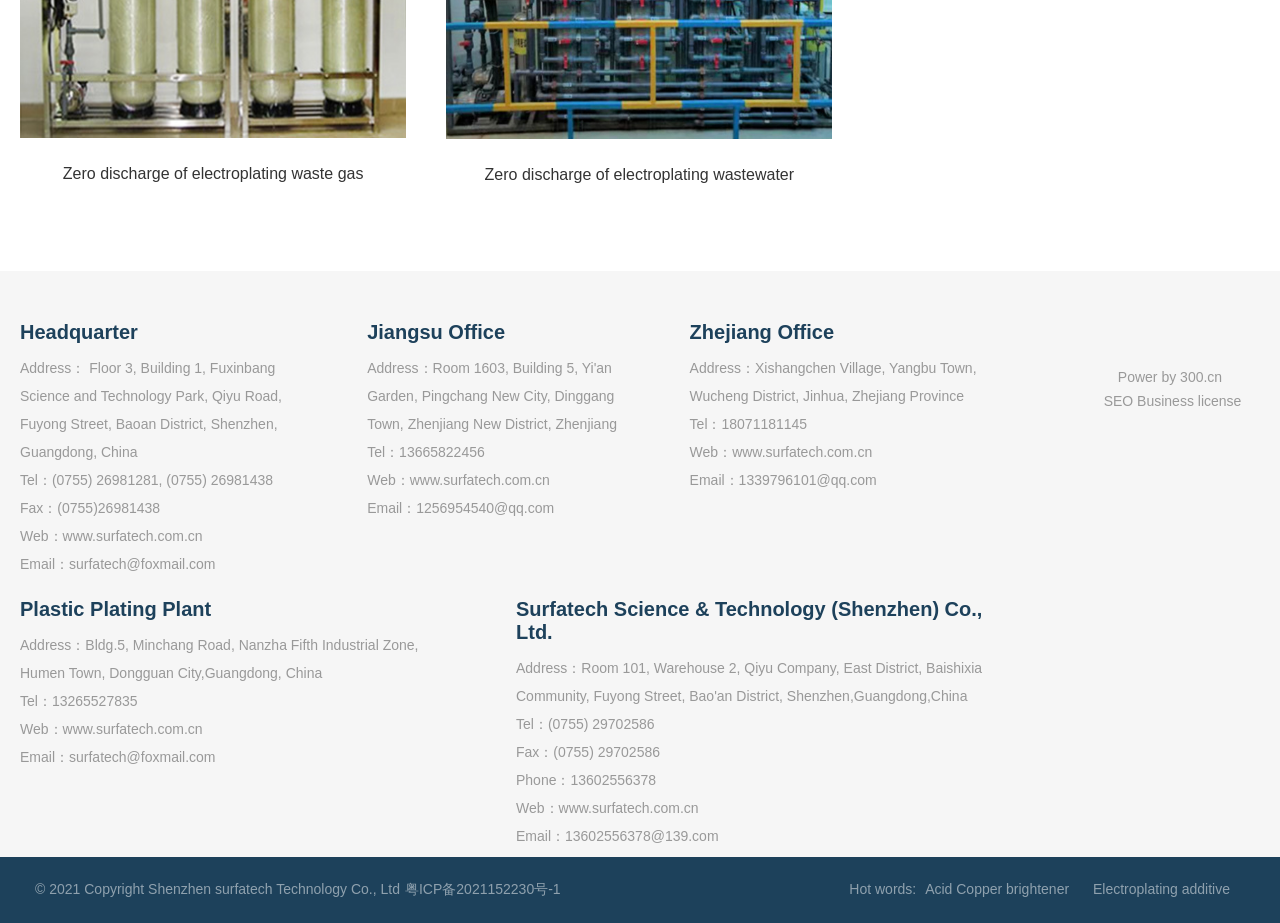Based on the visual content of the image, answer the question thoroughly: How many offices are listed on this webpage?

I counted the number of offices listed on this webpage by looking at the StaticText elements with titles 'Headquarter', 'Jiangsu Office', and 'Zhejiang Office'. These titles indicate that there are three offices listed on this webpage.